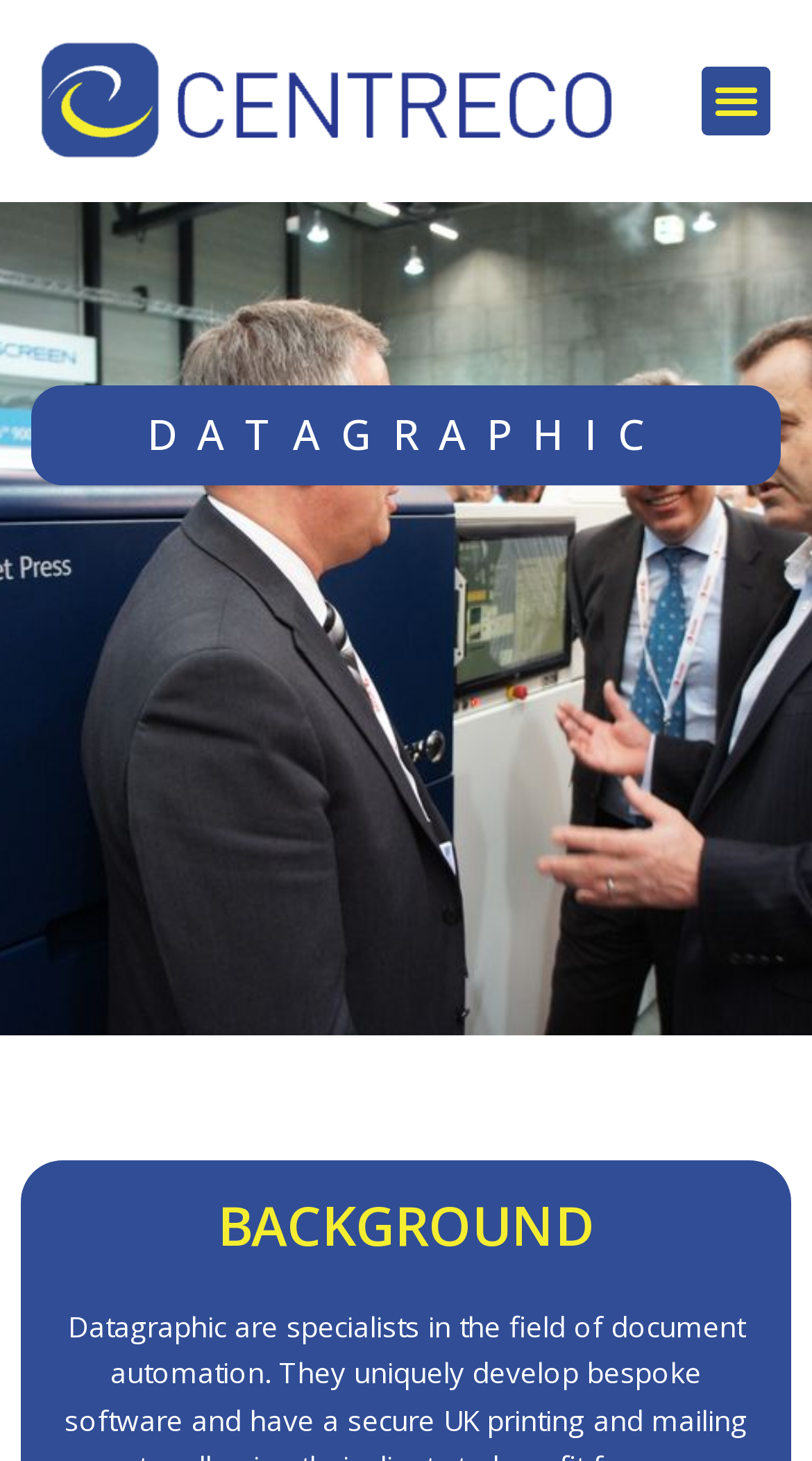Please find the bounding box coordinates (top-left x, top-left y, bottom-right x, bottom-right y) in the screenshot for the UI element described as follows: Menu

[0.864, 0.046, 0.949, 0.093]